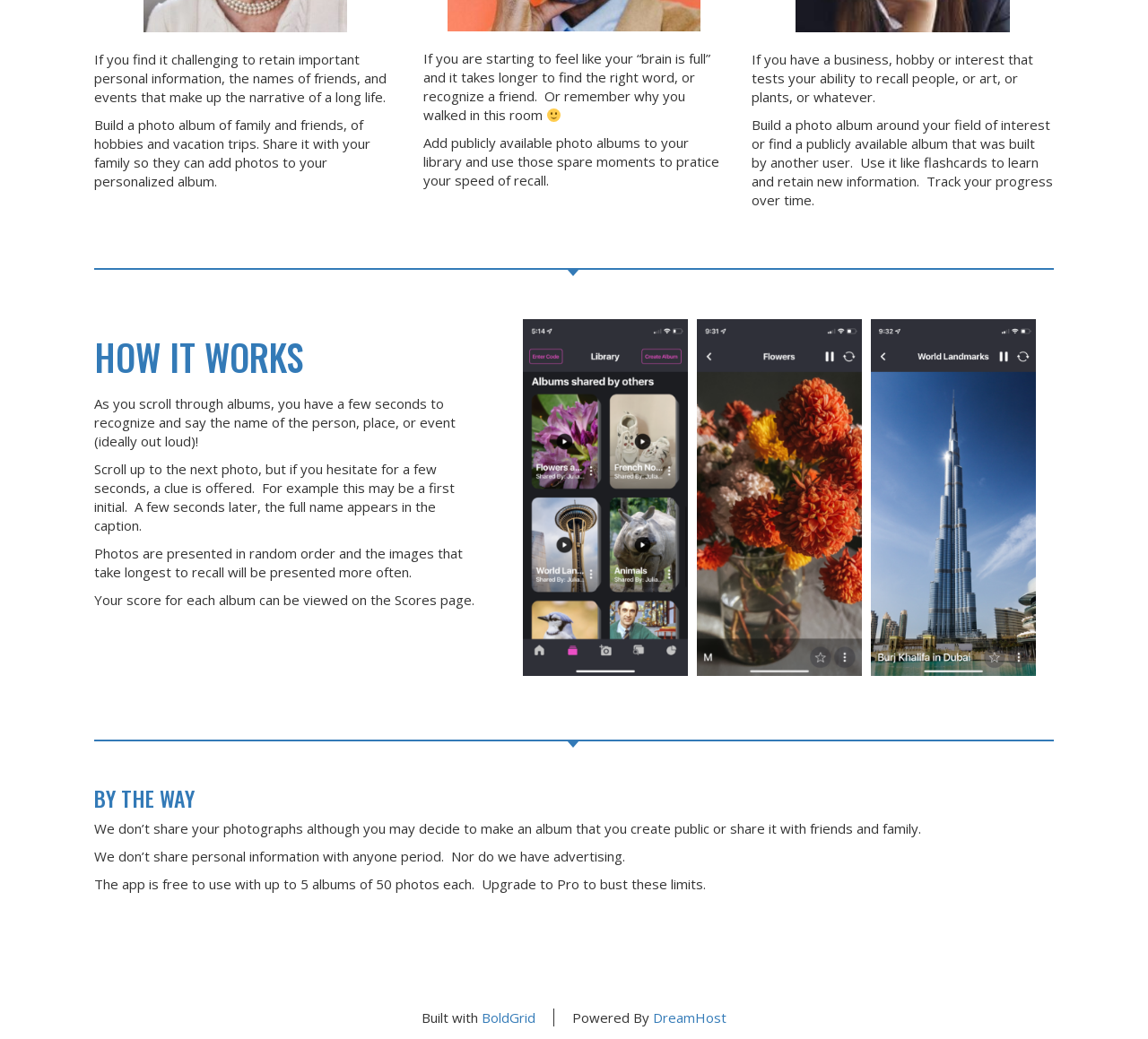How many albums can you create for free?
Provide an in-depth and detailed explanation in response to the question.

According to the webpage, the app is free to use with up to 5 albums of 50 photos each. This is mentioned in the StaticText element with the text 'The app is free to use with up to 5 albums of 50 photos each.'